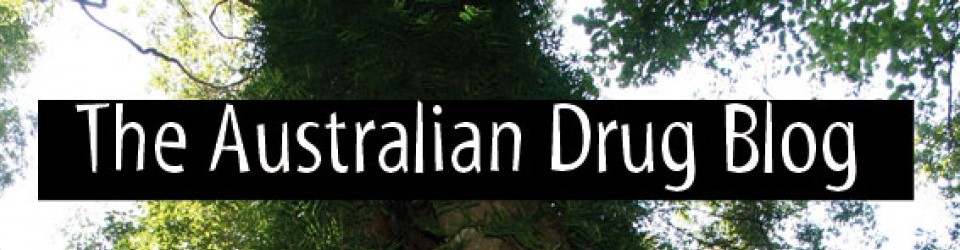Use a single word or phrase to answer the question: What is the blog's focus on?

Health, substance use, and communities